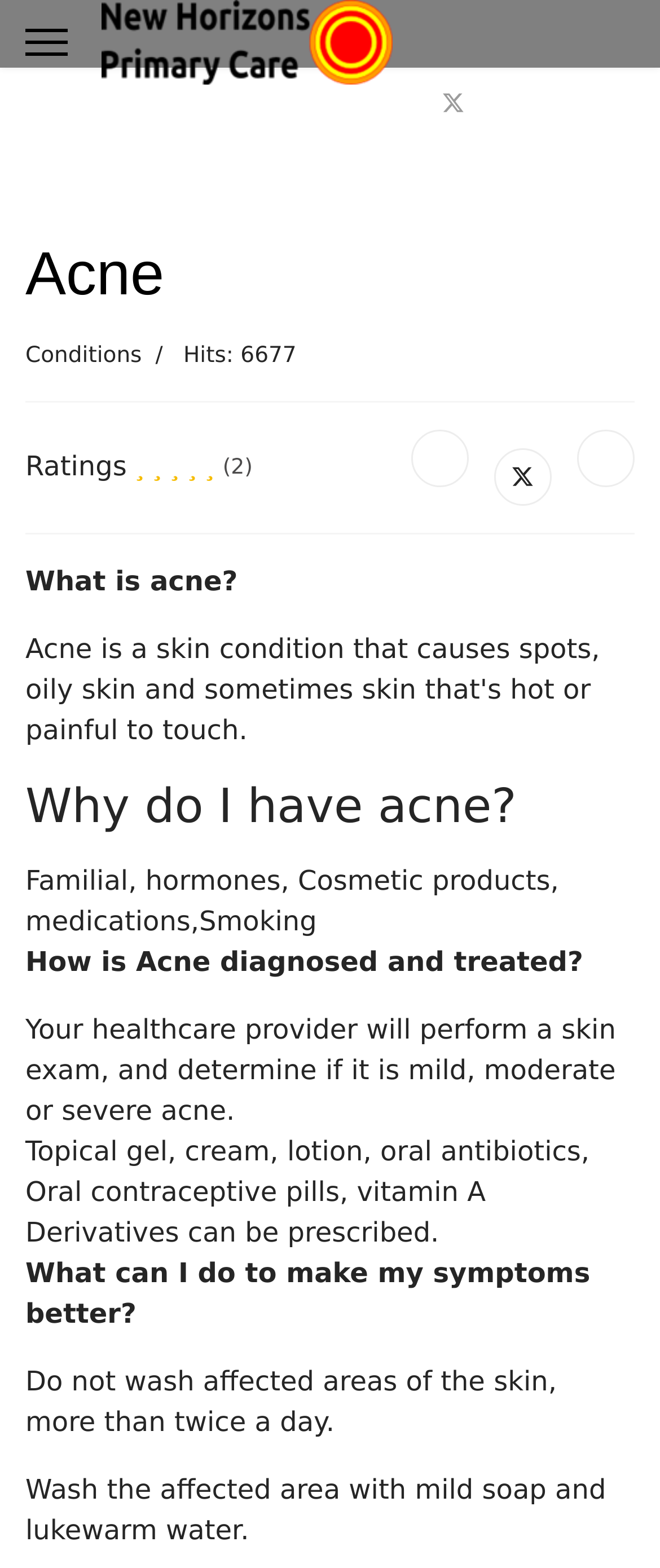Extract the bounding box coordinates for the UI element described by the text: "title="X (formerly Twitter)"". The coordinates should be in the form of [left, top, right, bottom] with values between 0 and 1.

[0.748, 0.286, 0.836, 0.322]